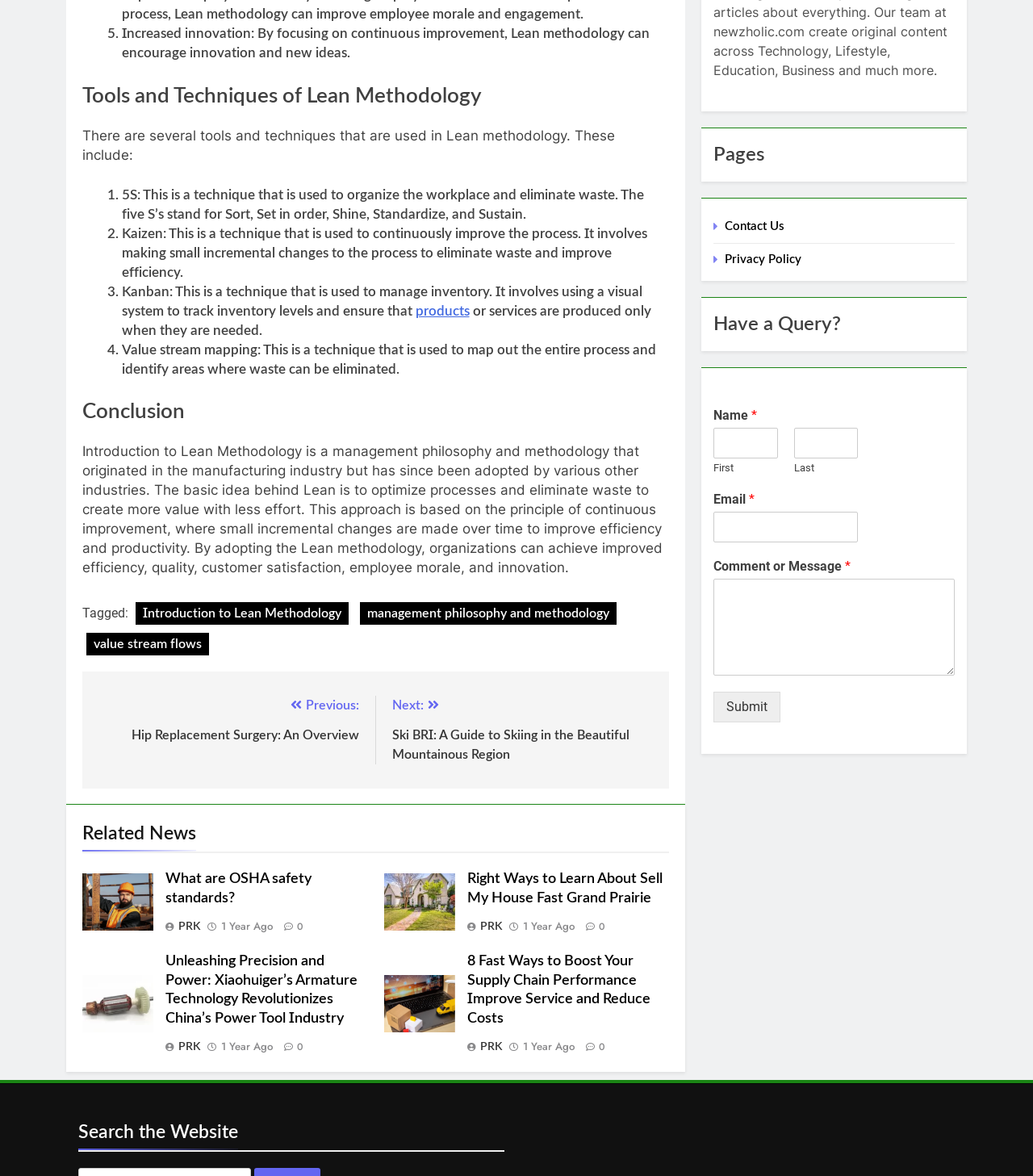Can you show the bounding box coordinates of the region to click on to complete the task described in the instruction: "Search the website"?

[0.076, 0.952, 0.488, 0.98]